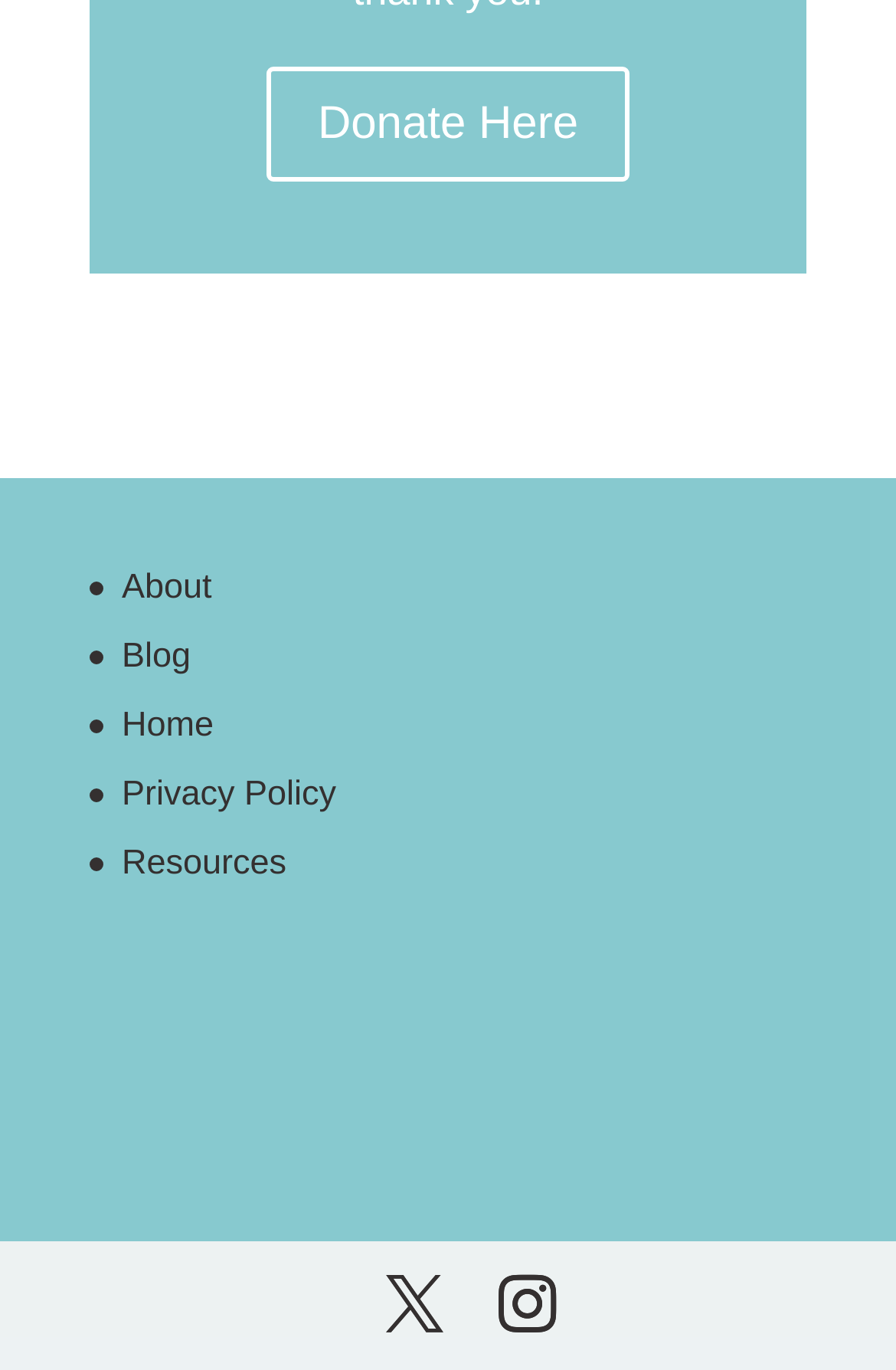How many social media links are at the bottom of the page?
Provide a concise answer using a single word or phrase based on the image.

2